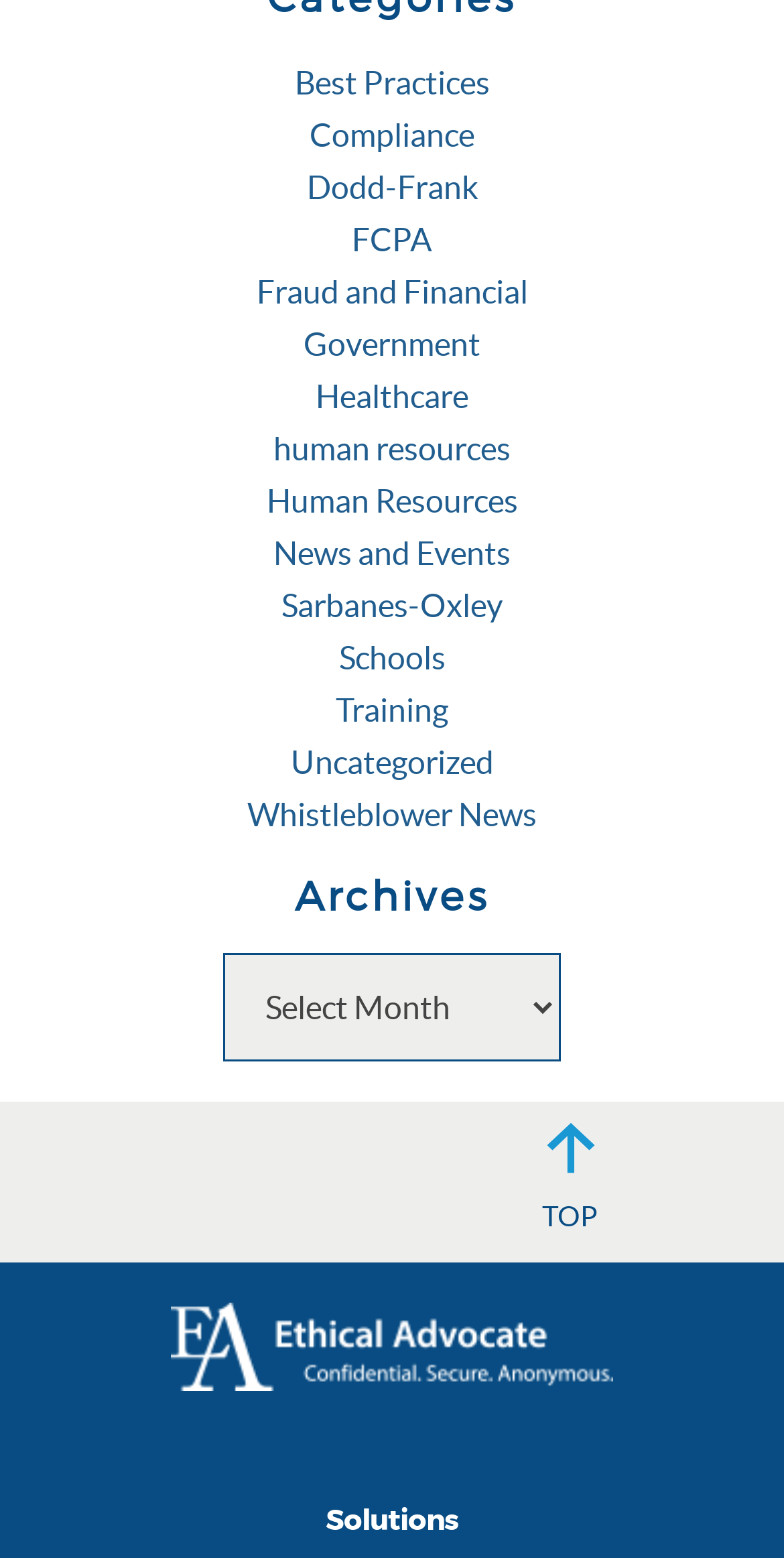Identify the bounding box coordinates for the UI element described as: "Dodd-Frank".

[0.391, 0.108, 0.609, 0.131]